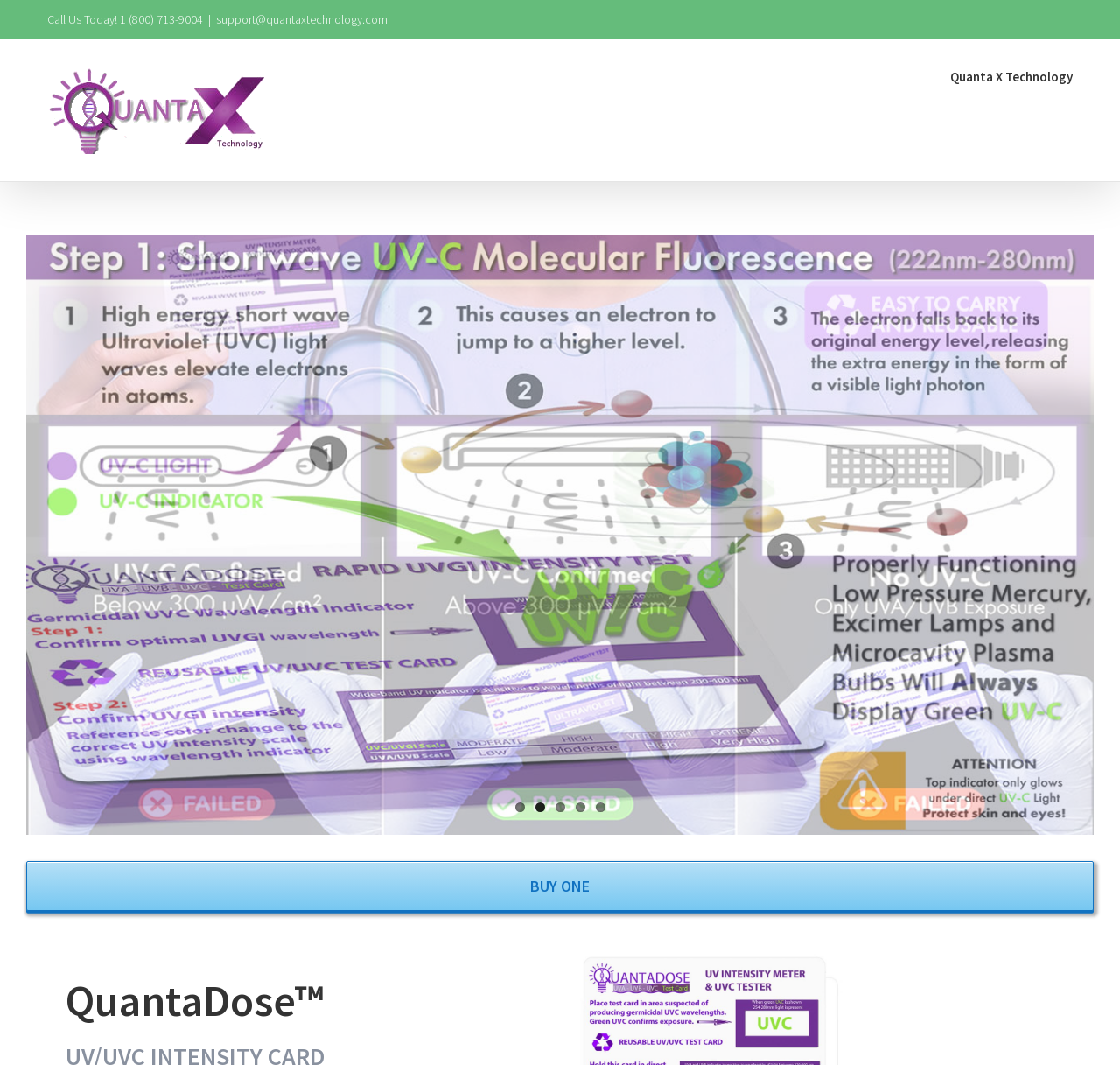Identify the bounding box coordinates for the UI element described as follows: "alt="Quanta X Technology Logo"". Ensure the coordinates are four float numbers between 0 and 1, formatted as [left, top, right, bottom].

[0.042, 0.062, 0.238, 0.145]